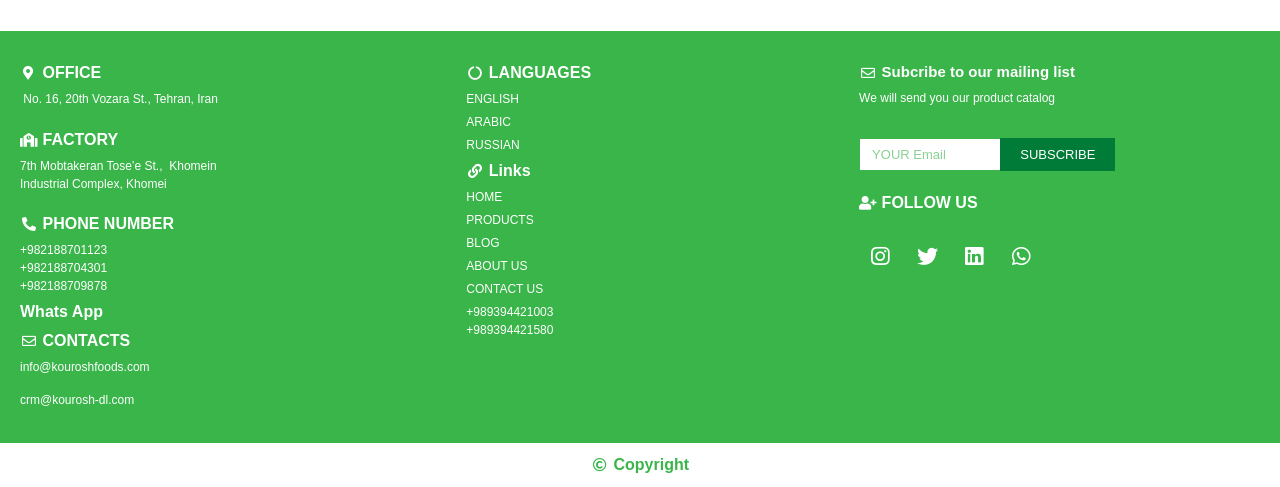Respond to the question with just a single word or phrase: 
How many phone numbers are listed?

3